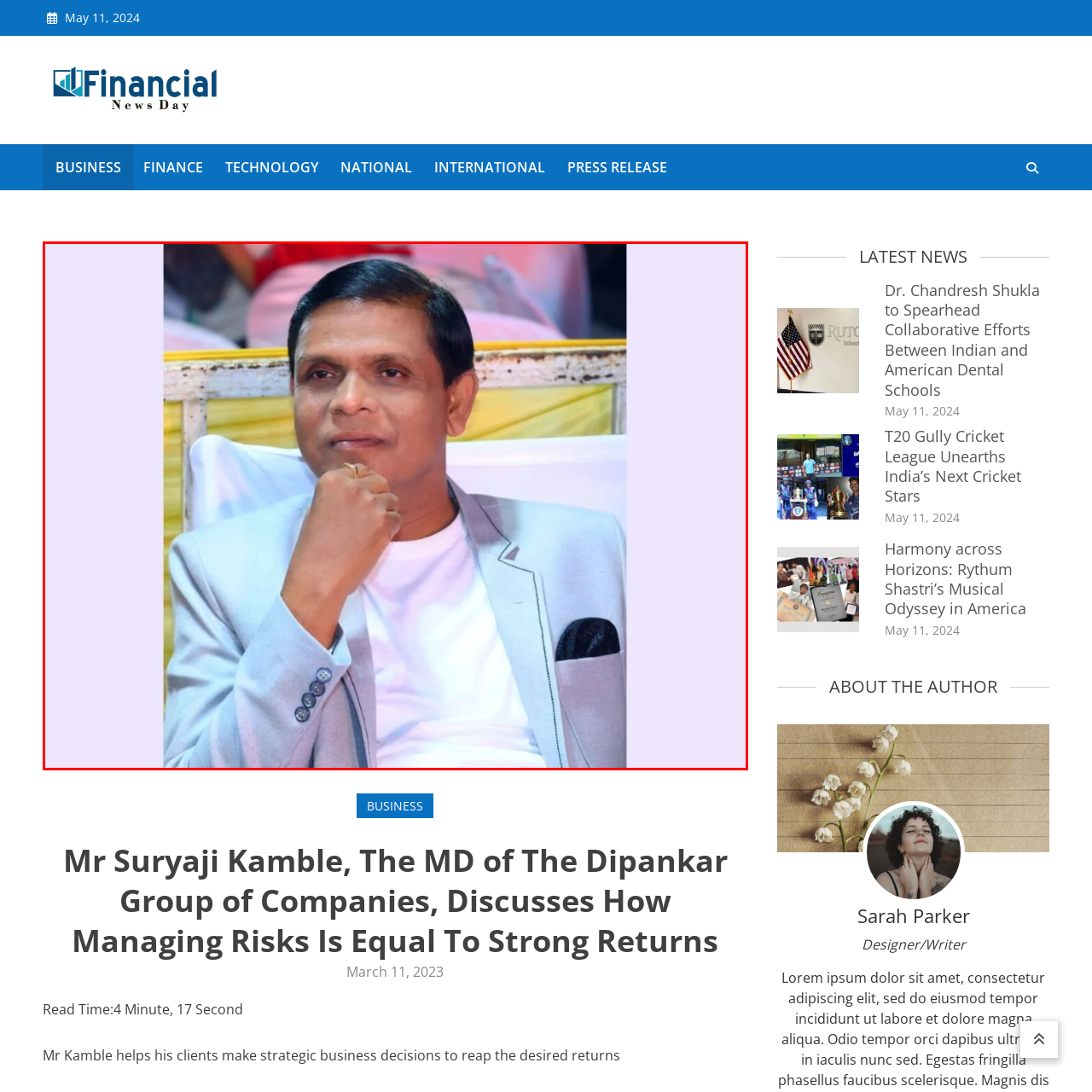Explain comprehensively what is shown in the image marked by the red outline.

In this engaging image, Mr. Suryaji Kamble, the Managing Director of The Dipankar Group of Companies, is captured in a moment of contemplation. Dressed in a stylish light grey blazer over a classic white t-shirt, he rests his chin on his hand, exuding an air of thoughtful reflection. The backdrop features subtle colors and decor, enhancing the overall ambiance of the setting. Mr. Kamble's expression suggests he is deep in thought, likely reflecting on business strategies or discussing risk management, a theme associated with his expertise. The context of this image aligns with his role in guiding clients toward making strategic decisions for optimal returns in their ventures.